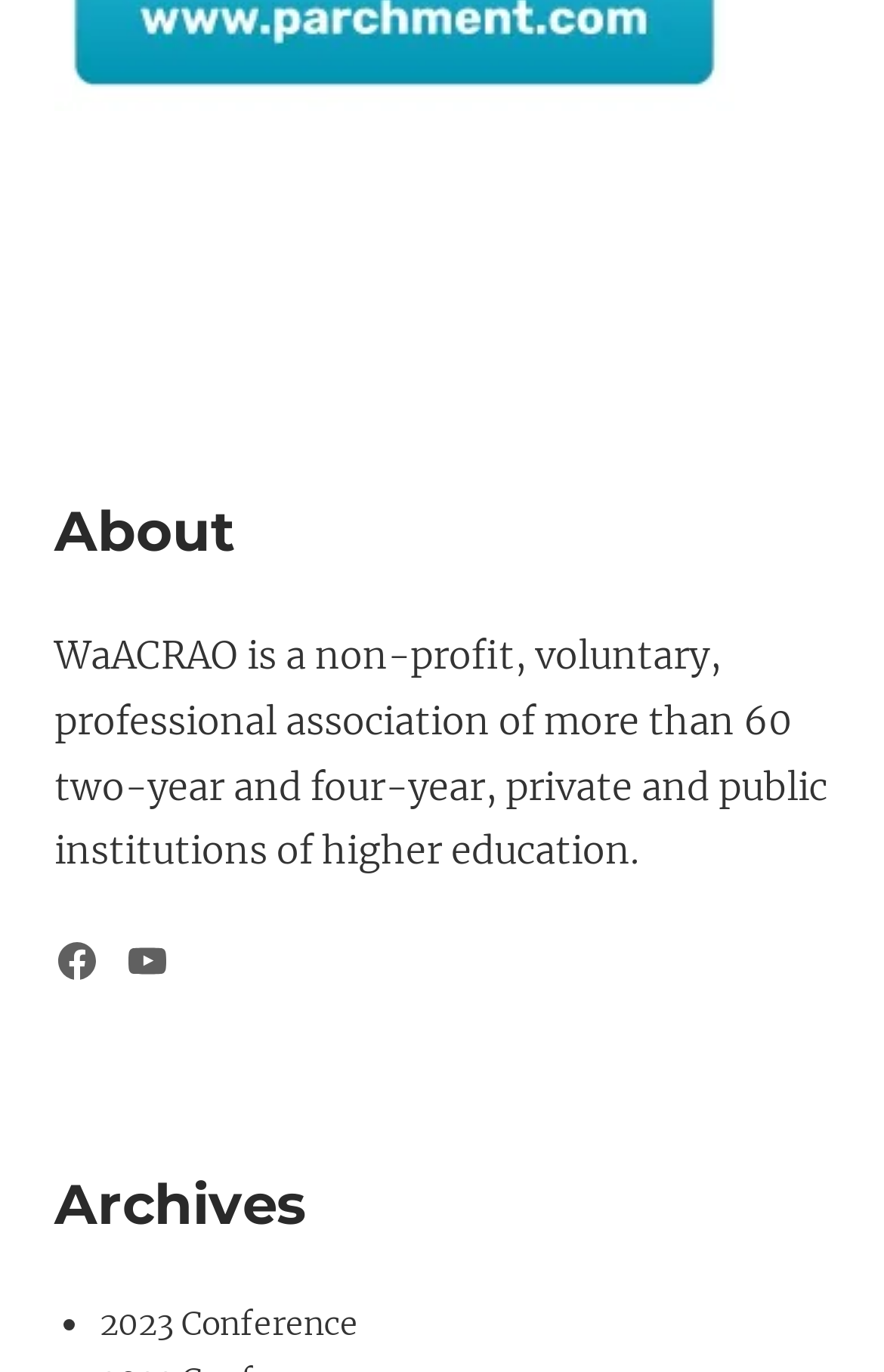Please identify the bounding box coordinates of the region to click in order to complete the task: "click on About". The coordinates must be four float numbers between 0 and 1, specified as [left, top, right, bottom].

[0.062, 0.359, 0.938, 0.415]